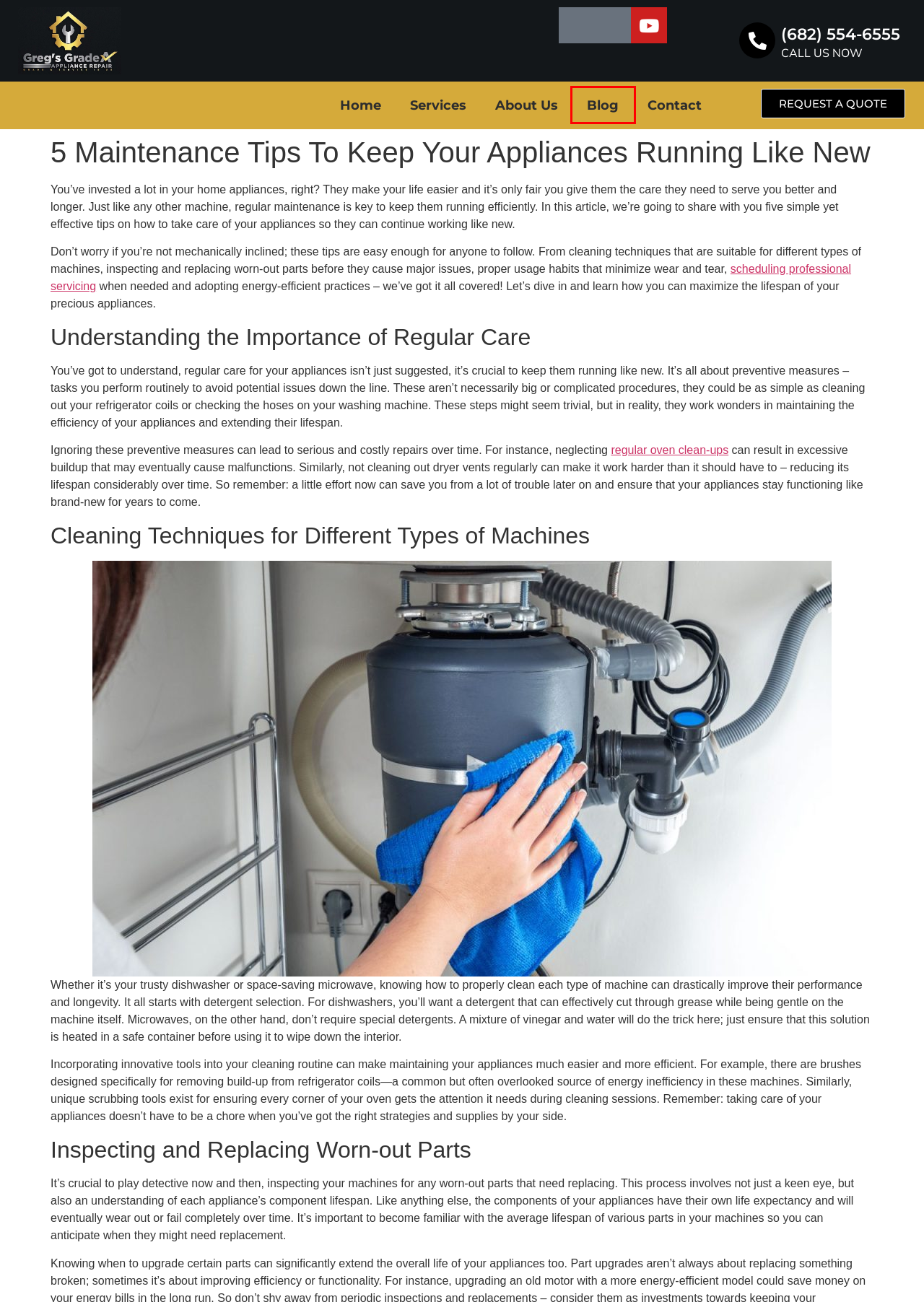With the provided screenshot showing a webpage and a red bounding box, determine which webpage description best fits the new page that appears after clicking the element inside the red box. Here are the options:
A. Arlington Appliance Repair Services - Greg's Grade A Appliance Repair
B. Contact - Greg's Grade A Appliance Repair
C. Blog - Greg's Grade A Appliance Repair
D. Oven Repair Services - Greg's Grade A Appliance Repair
E. About Us - Greg's Grade A Appliance Repair
F. Refrigerator and Freezer Repair Services Arlington
G. Garbage Disposal Repair Services Arlington - Greg's Grade A Appliance Repair
H. Contact Us - Greg's Grade A Appliance Repair

C